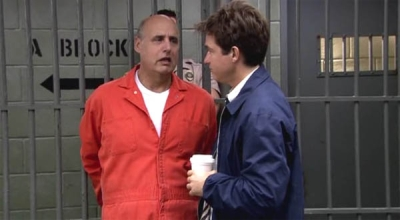Answer the question in one word or a short phrase:
What is written on the barred cell door?

A BLOCK